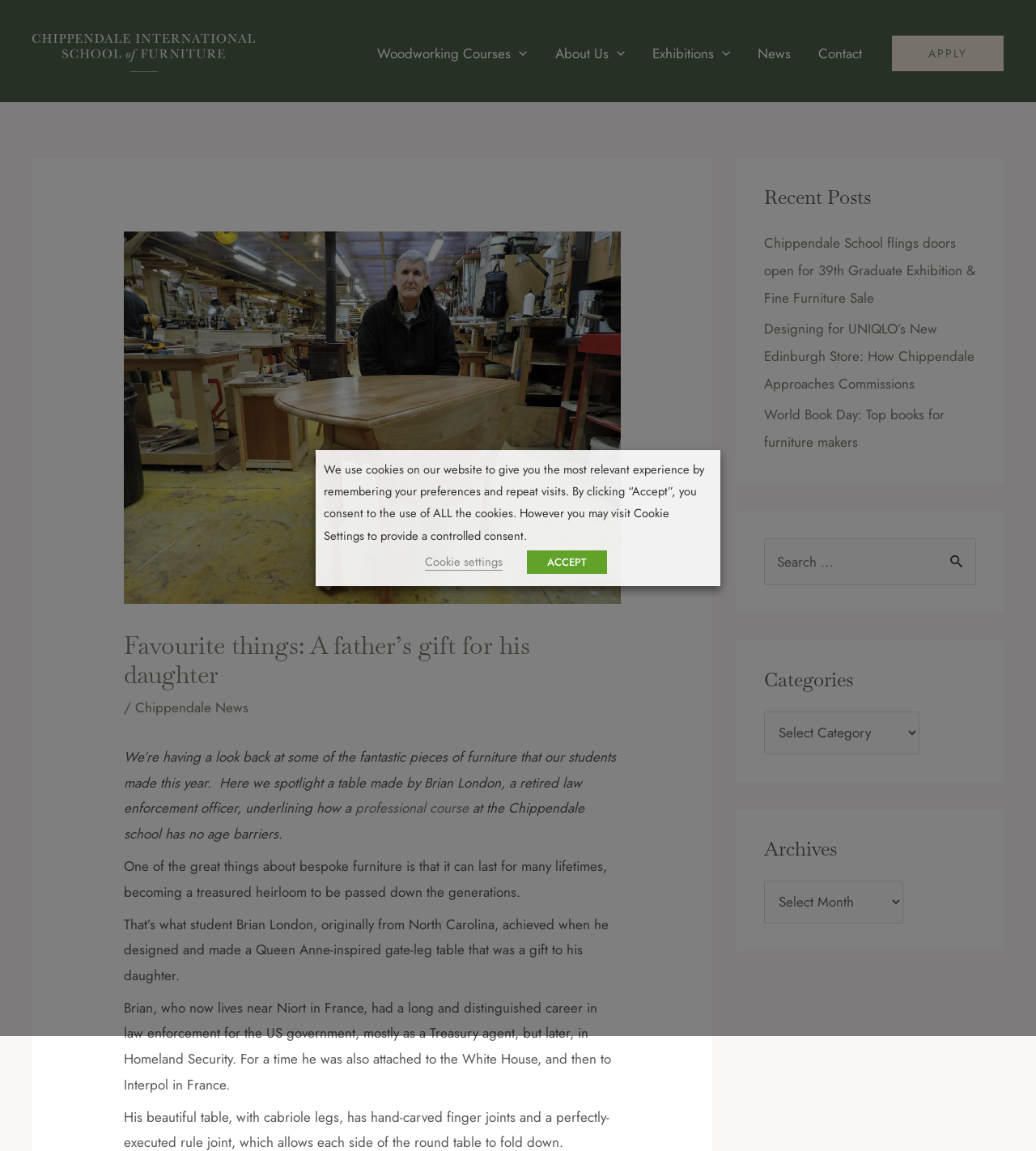Determine the coordinates of the bounding box that should be clicked to complete the instruction: "Click the APPLY button". The coordinates should be represented by four float numbers between 0 and 1: [left, top, right, bottom].

[0.861, 0.031, 0.969, 0.062]